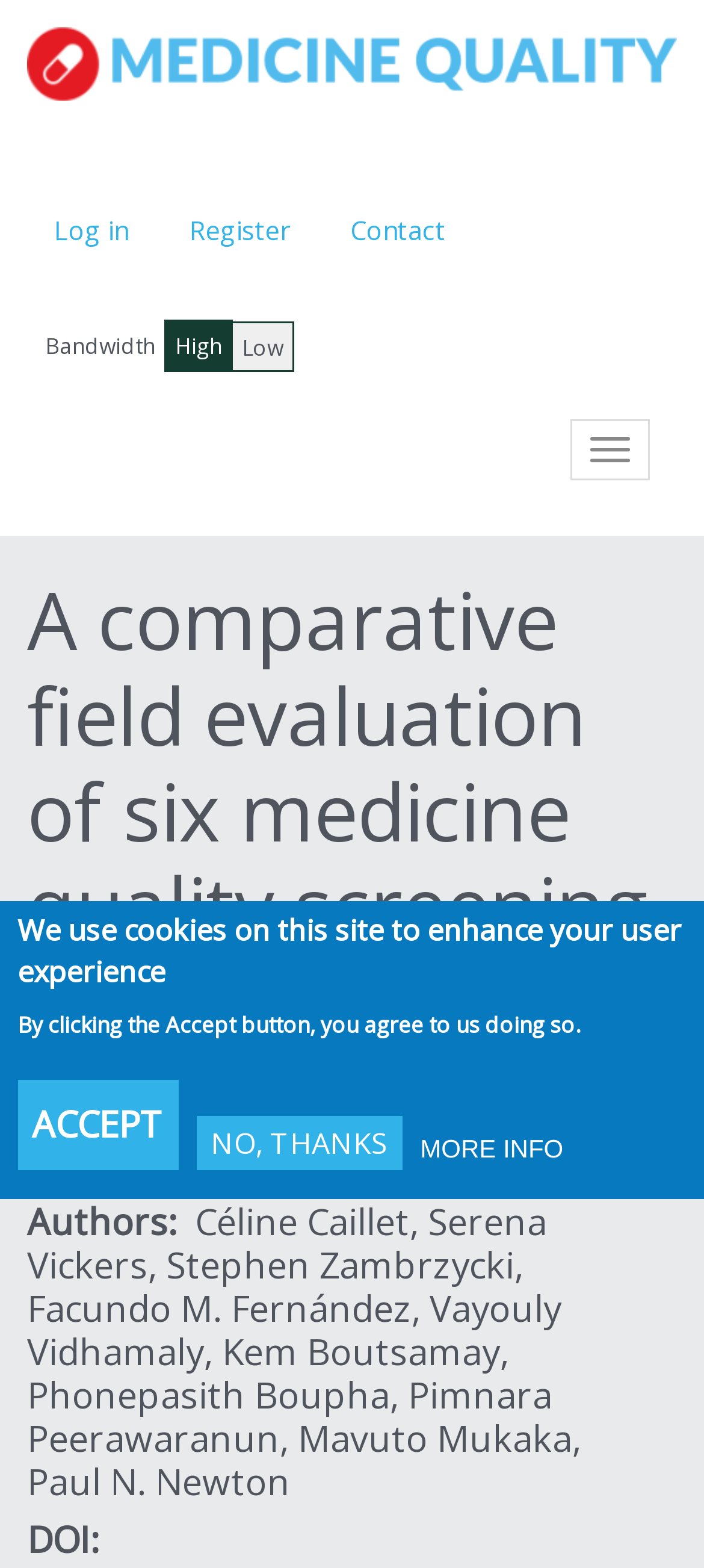Please identify the bounding box coordinates of the element that needs to be clicked to perform the following instruction: "Register".

[0.231, 0.122, 0.449, 0.173]